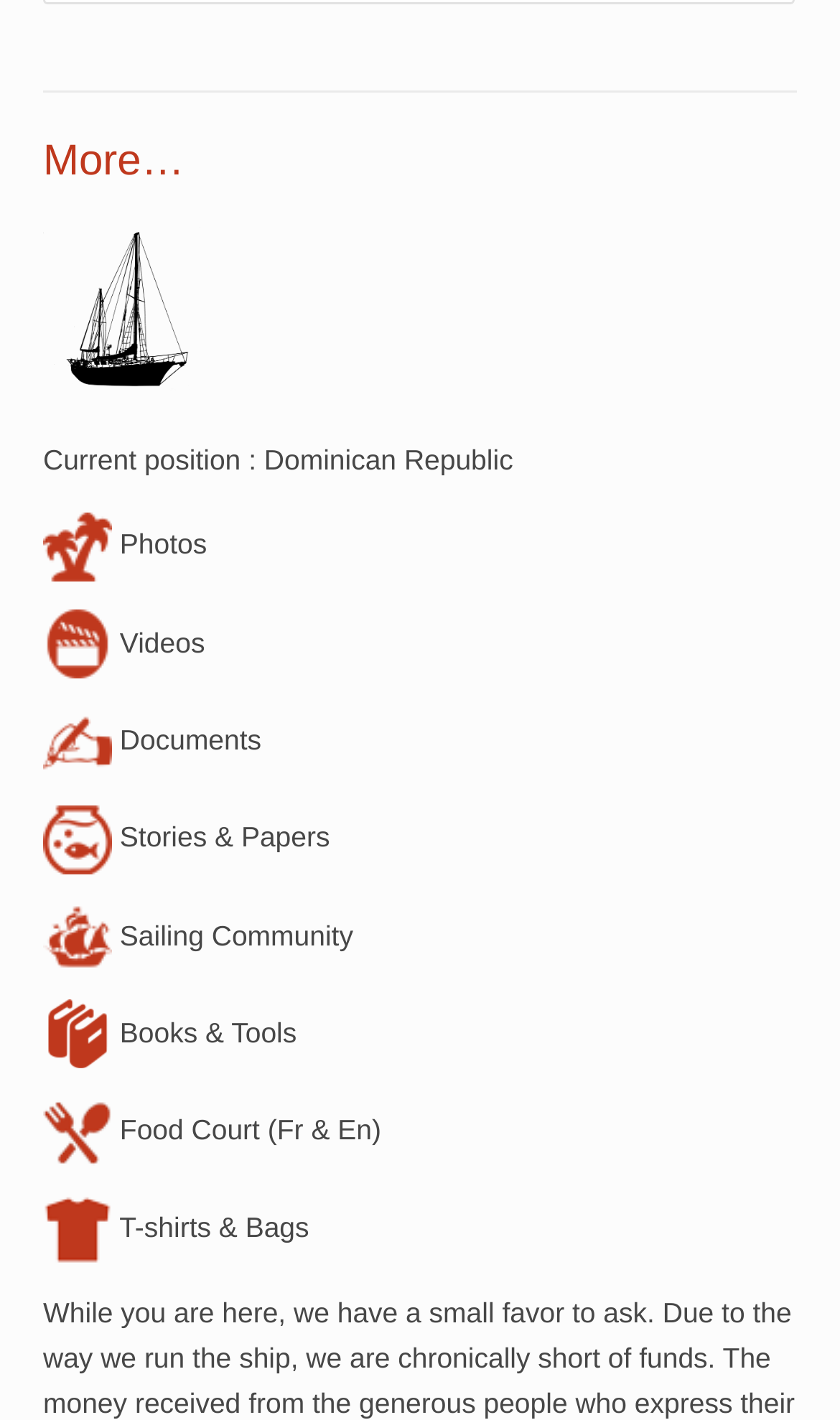Locate the bounding box of the user interface element based on this description: "Sailing Community".

[0.051, 0.647, 0.421, 0.67]